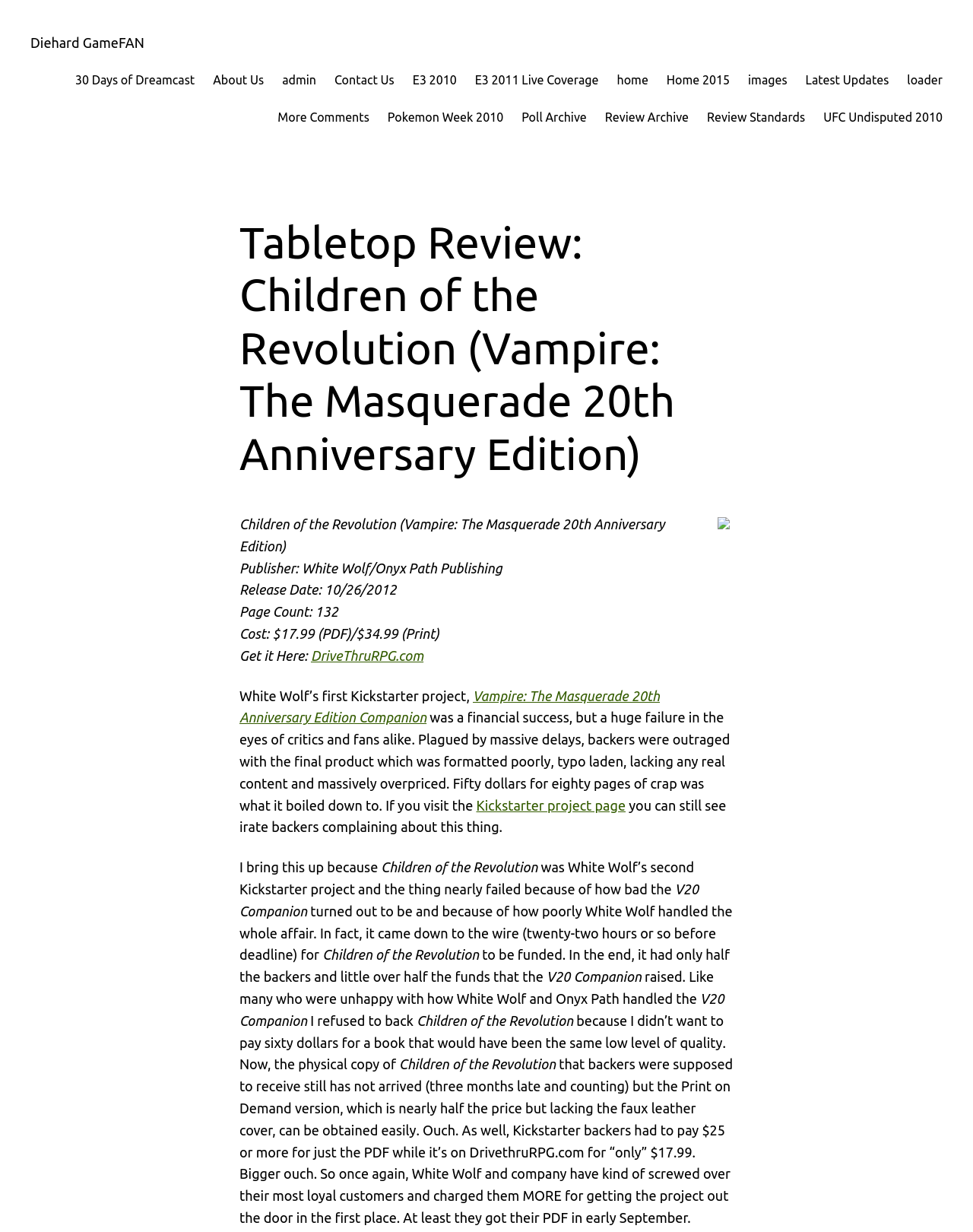Find the bounding box coordinates for the HTML element described in this sentence: "Kickstarter project page". Provide the coordinates as four float numbers between 0 and 1, in the format [left, top, right, bottom].

[0.489, 0.647, 0.643, 0.66]